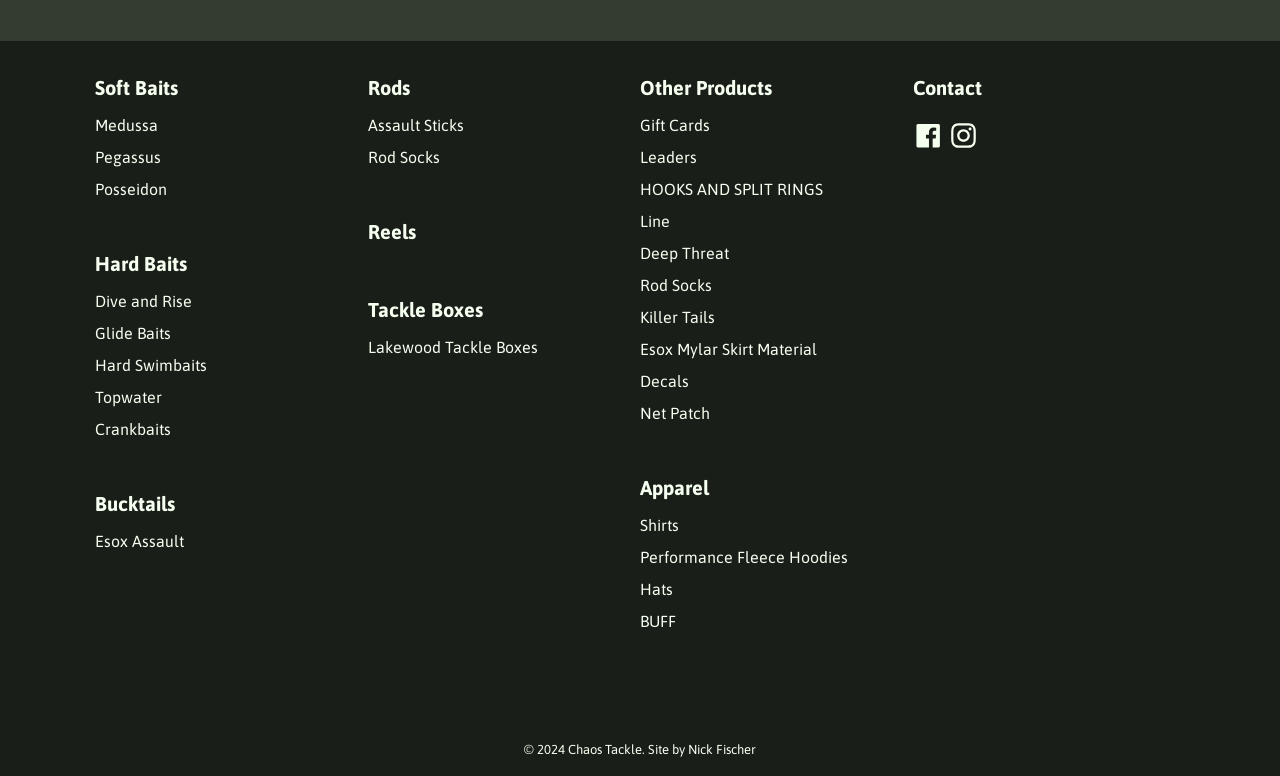Identify the bounding box coordinates of the clickable region to carry out the given instruction: "Go to Contact".

[0.713, 0.098, 0.767, 0.127]